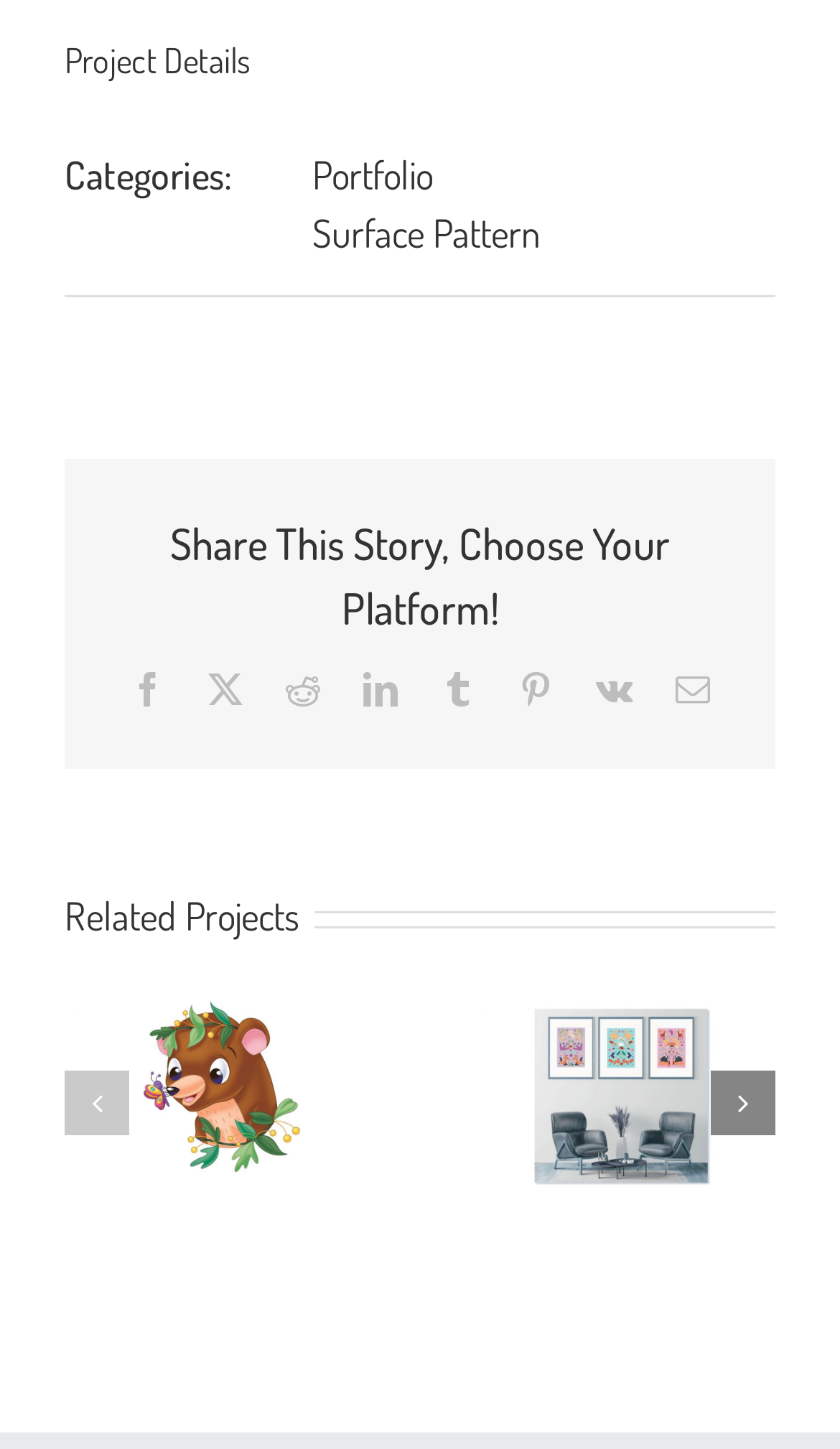Please locate the bounding box coordinates for the element that should be clicked to achieve the following instruction: "View related project". Ensure the coordinates are given as four float numbers between 0 and 1, i.e., [left, top, right, bottom].

[0.077, 0.68, 0.444, 0.842]